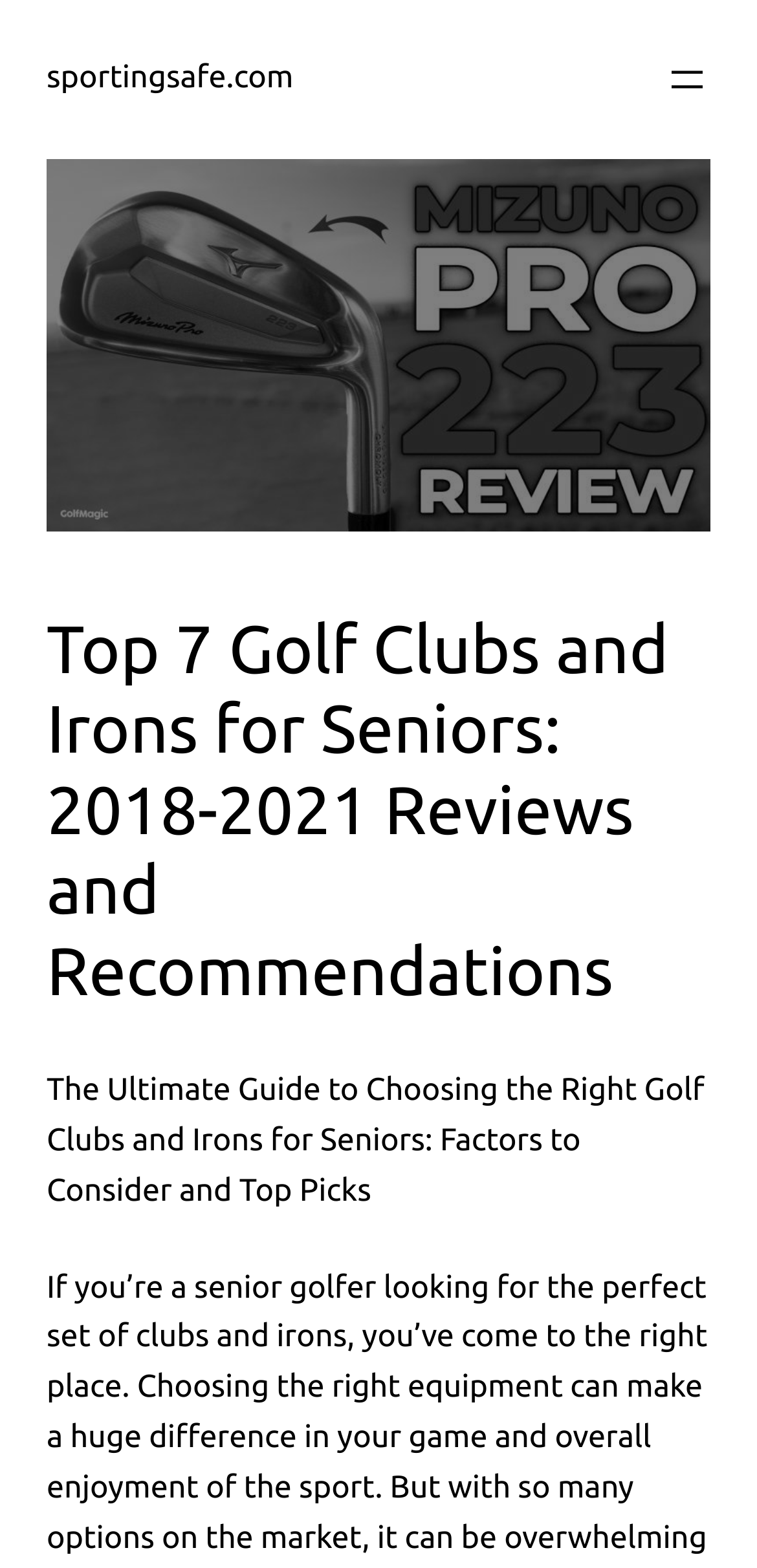Please extract the primary headline from the webpage.

Top 7 Golf Clubs and Irons for Seniors: 2018-2021 Reviews and Recommendations